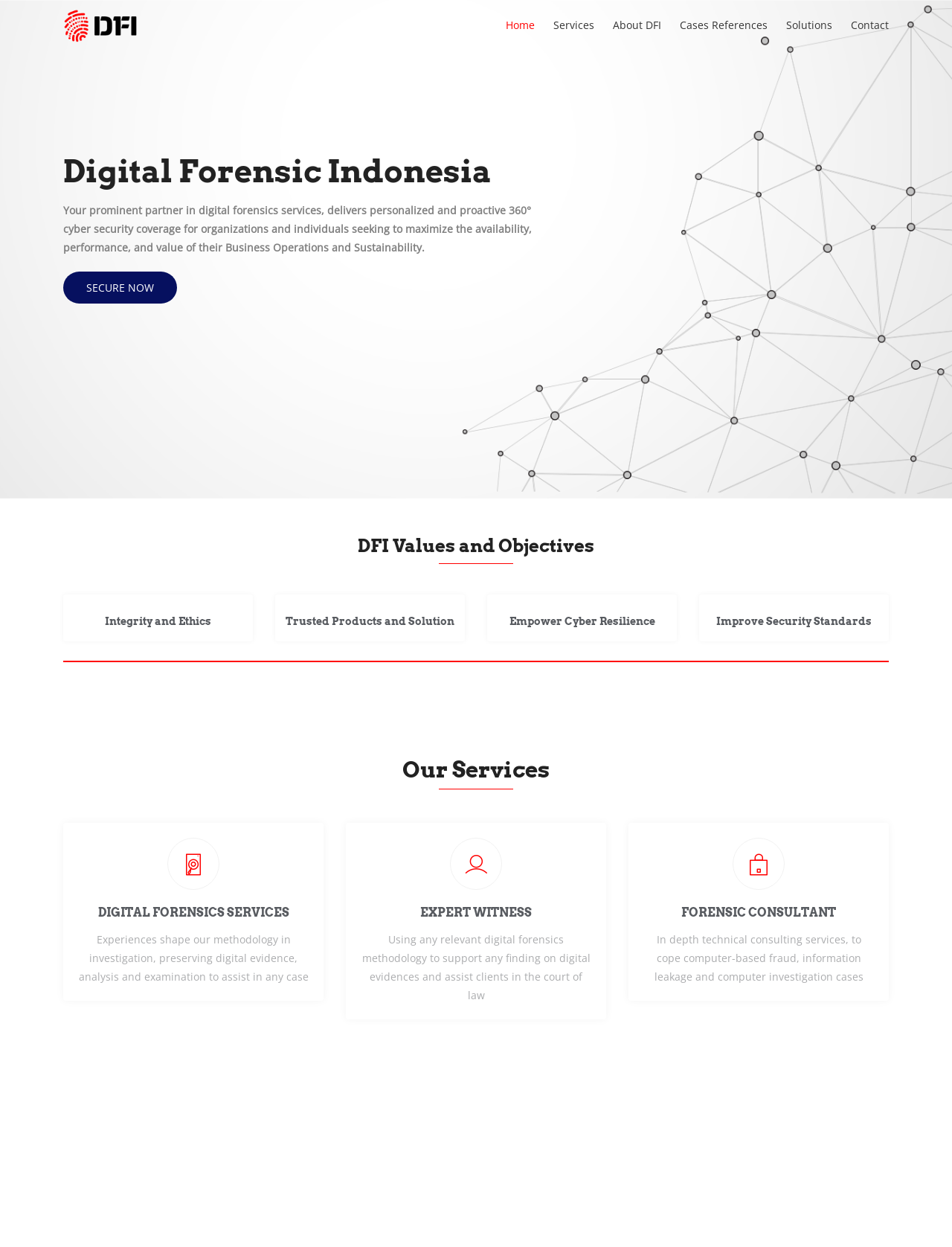Respond to the question below with a single word or phrase:
What are the company's values and objectives?

Integrity, Ethics, etc.